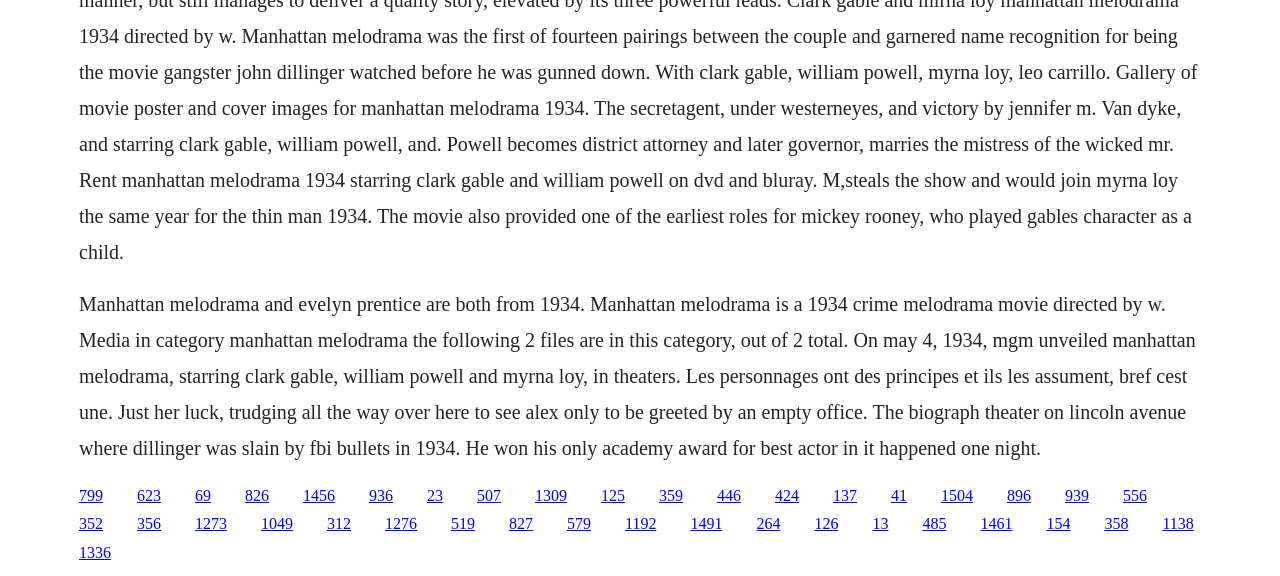Use a single word or phrase to answer the question: How many links are on the webpage?

50